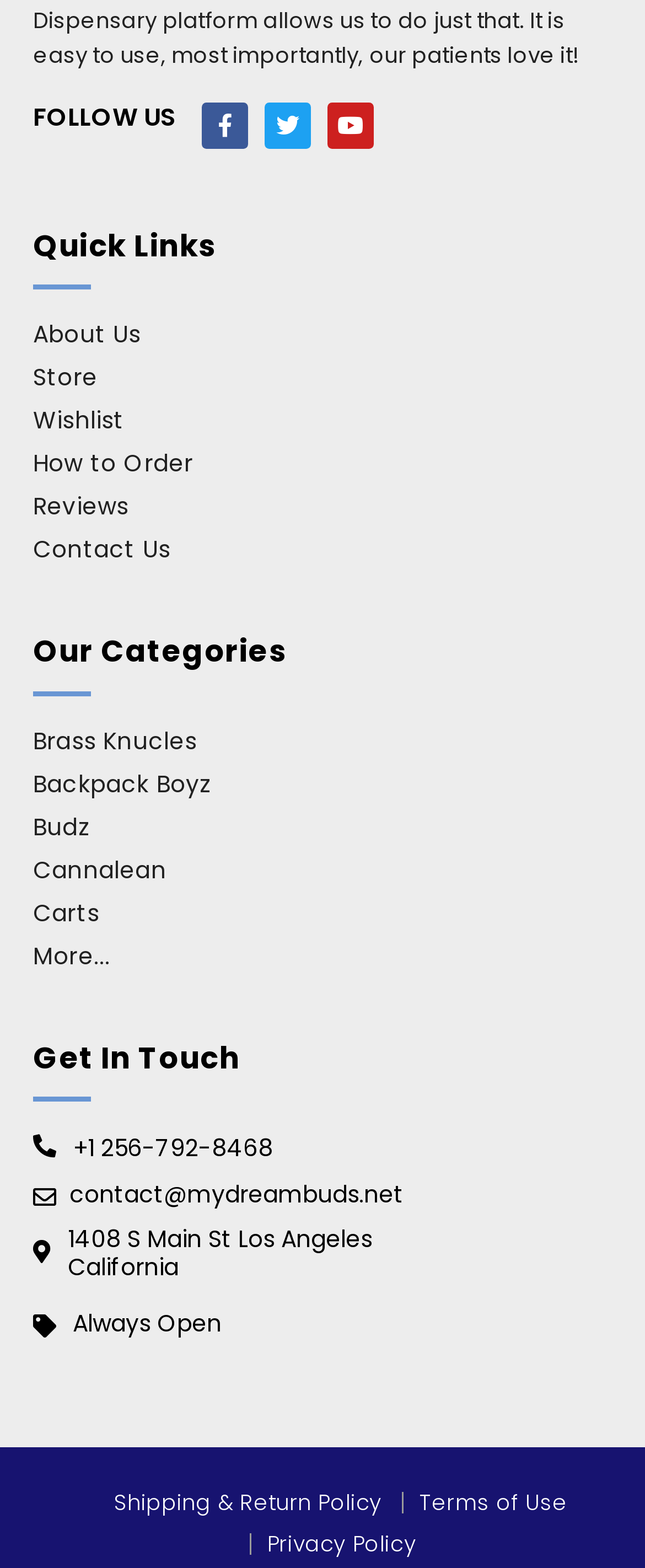Give a one-word or short phrase answer to the question: 
What is the last policy link listed?

Privacy Policy